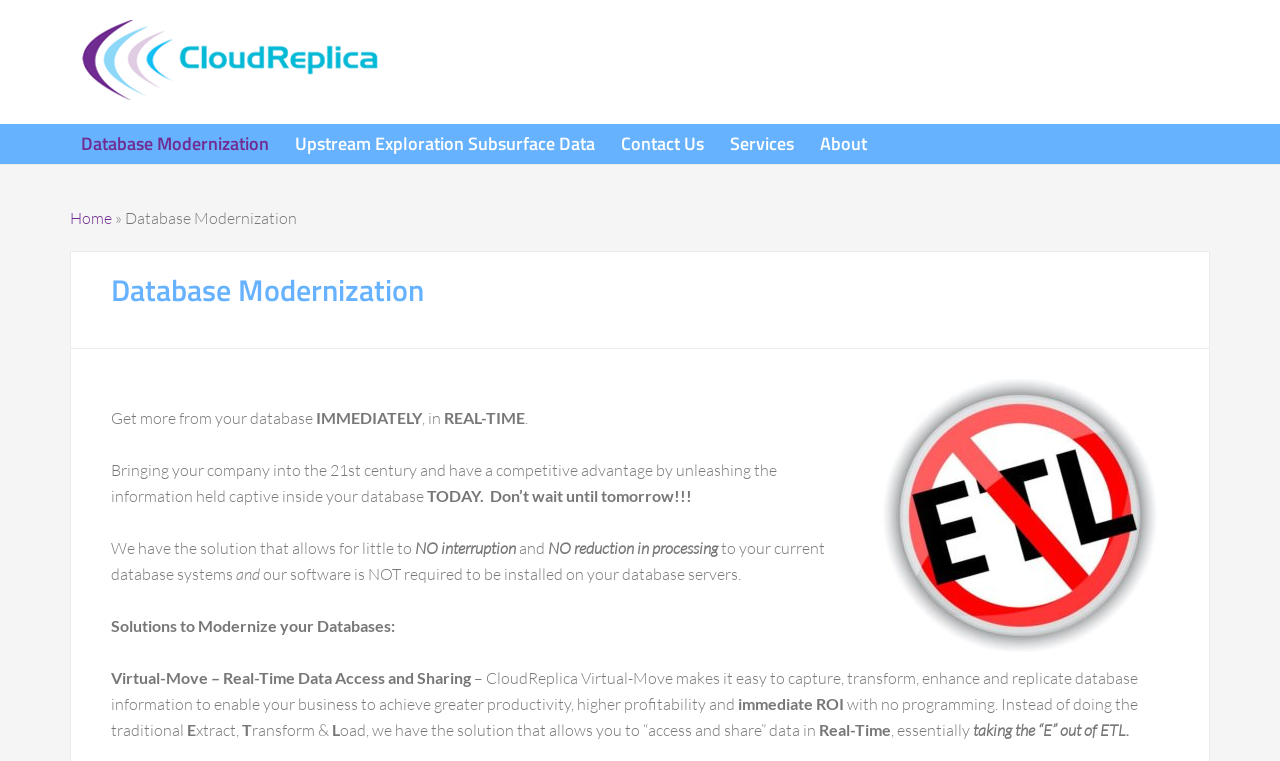Detail the various sections and features present on the webpage.

The webpage is about Database Real-Time Data Access, Sharing, Synchronization, and Migration, specifically highlighting CloudReplica's solutions. At the top, there is a navigation menu with links to "Database Modernization", "Upstream Exploration Subsurface Data", "Contact Us", "Services", and "About". Below the navigation menu, there is a prominent header section with the title "Database Modernization" and a brief description "Get more from your database IMMEDIATELY, in REAL-TIME."

The main content area is divided into several sections. The first section explains the benefits of modernizing databases, stating that it can bring companies into the 21st century and provide a competitive advantage. The second section highlights the solution provided by CloudReplica, which allows for real-time data access and sharing with no interruption and no reduction in processing.

The third section lists the solutions to modernize databases, including "Virtual-Move – Real-Time Data Access and Sharing". This solution is explained in more detail, stating that it enables businesses to achieve greater productivity, higher profitability, and immediate ROI with no programming required. The webpage also emphasizes that CloudReplica's solution eliminates the need for traditional ETL (Extract, Transform, Load) processes.

Throughout the webpage, there are no images, but there are several links and headers that provide a clear structure to the content. The overall layout is organized, with a clear hierarchy of information and a focus on highlighting the benefits and solutions provided by CloudReplica.